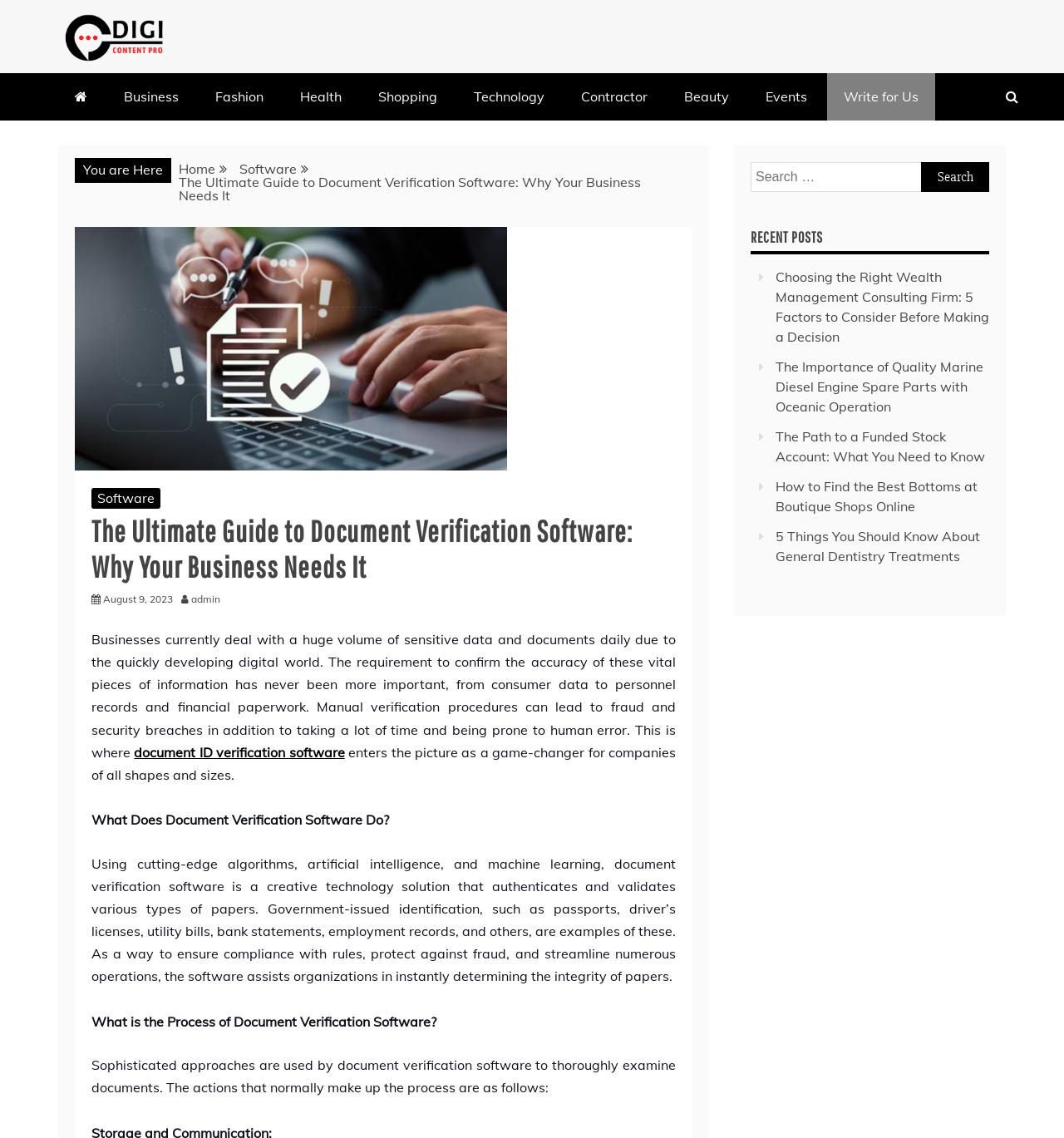Please locate the bounding box coordinates of the element's region that needs to be clicked to follow the instruction: "Click on the 'Home' link". The bounding box coordinates should be provided as four float numbers between 0 and 1, i.e., [left, top, right, bottom].

[0.168, 0.141, 0.202, 0.156]